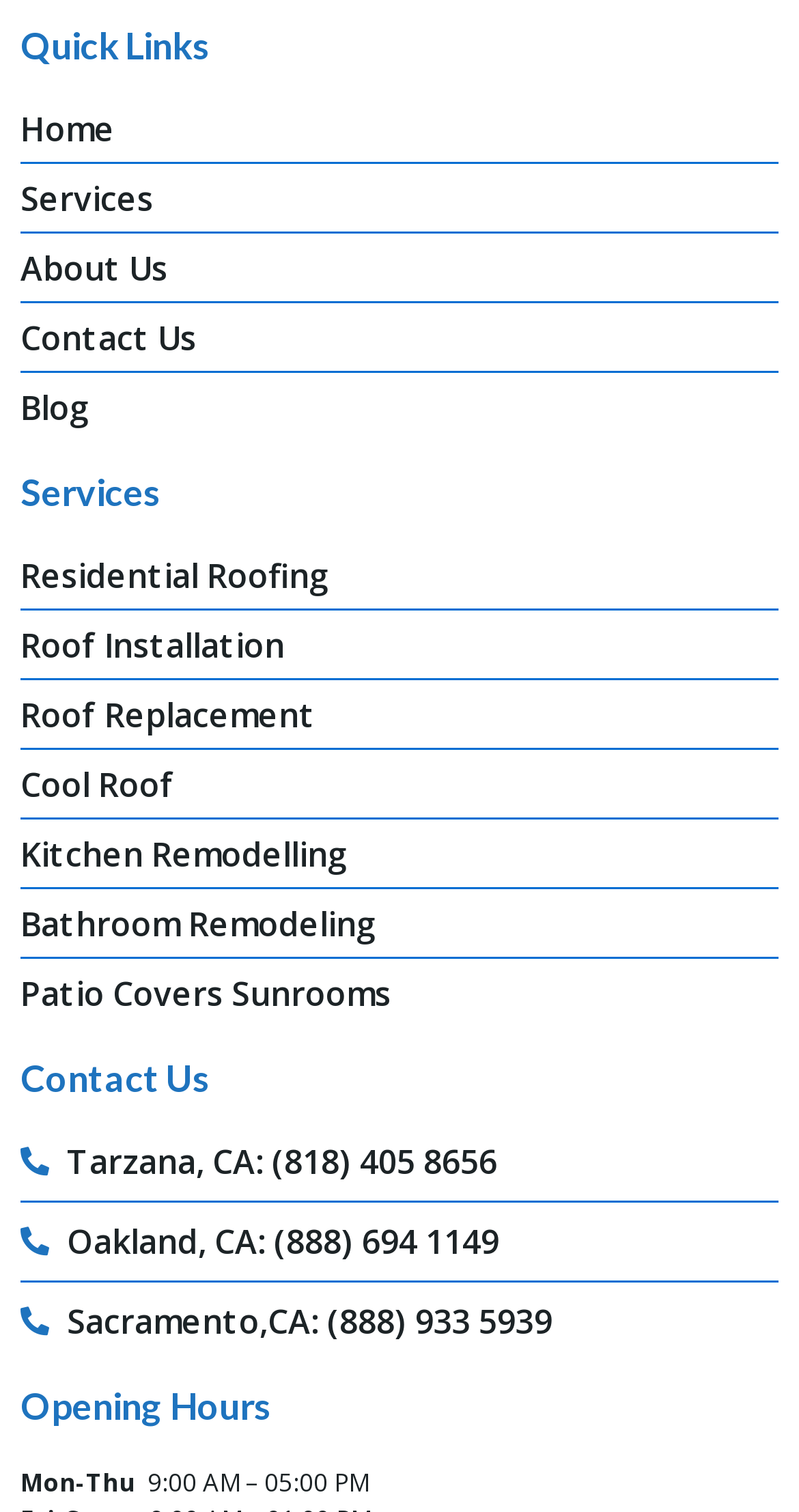Identify the bounding box coordinates for the element you need to click to achieve the following task: "view blog". The coordinates must be four float values ranging from 0 to 1, formatted as [left, top, right, bottom].

[0.026, 0.254, 0.974, 0.286]